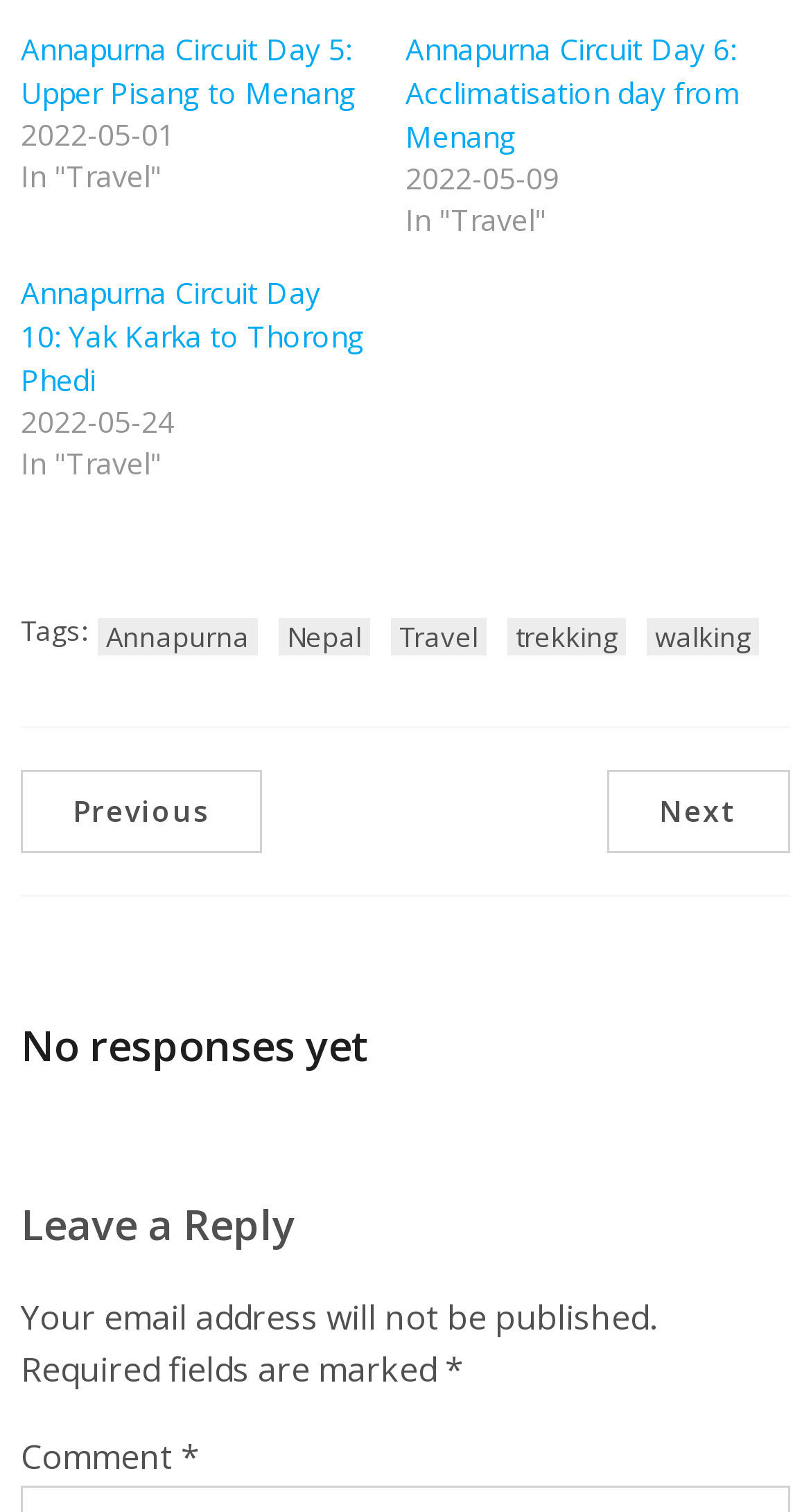What is the date of Annapurna Circuit Day 5?
Please ensure your answer to the question is detailed and covers all necessary aspects.

I found the date by looking at the time element associated with the link 'Annapurna Circuit Day 5: Upper Pisang to Menang', which is '2022-05-01'.